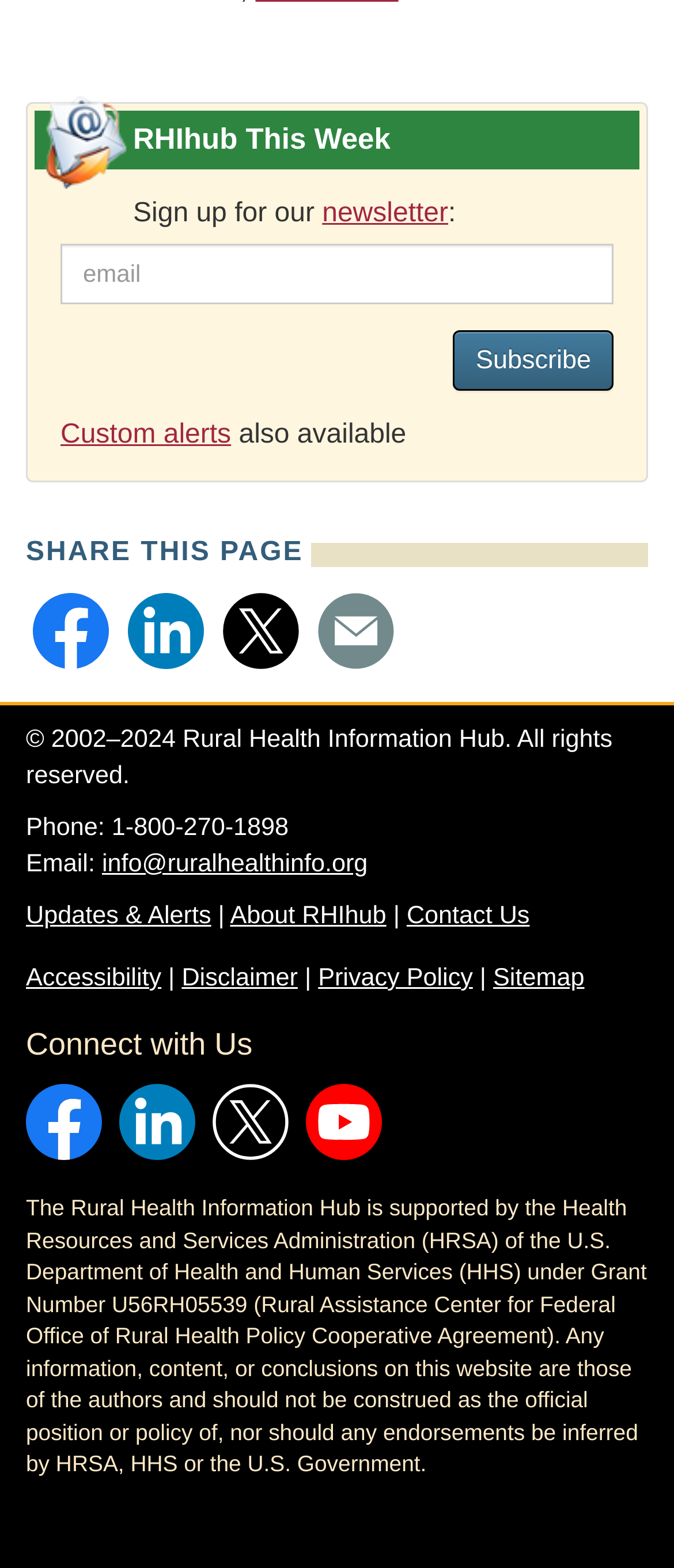Find and provide the bounding box coordinates for the UI element described here: "Contact Us". The coordinates should be given as four float numbers between 0 and 1: [left, top, right, bottom].

[0.603, 0.576, 0.786, 0.594]